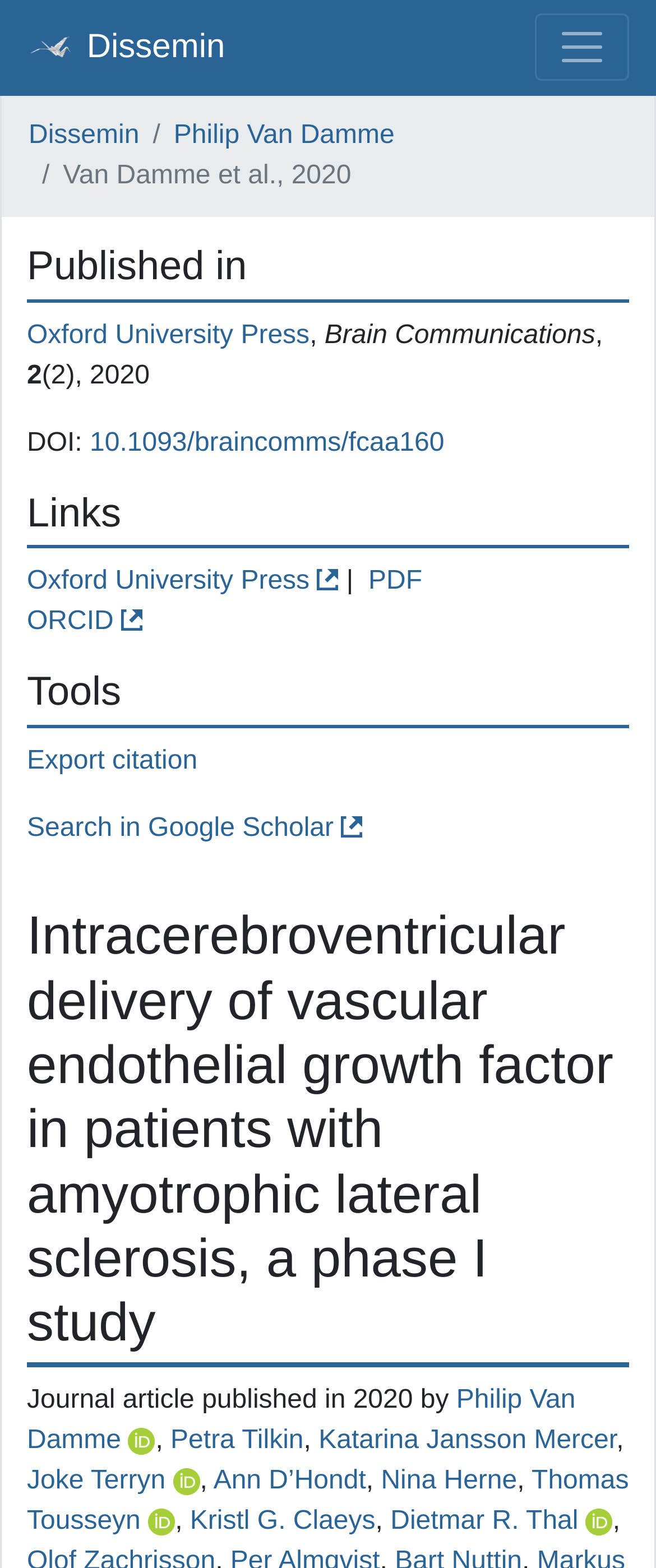Please locate the bounding box coordinates of the element that should be clicked to complete the given instruction: "Visit Oxford University Press".

[0.041, 0.204, 0.472, 0.223]